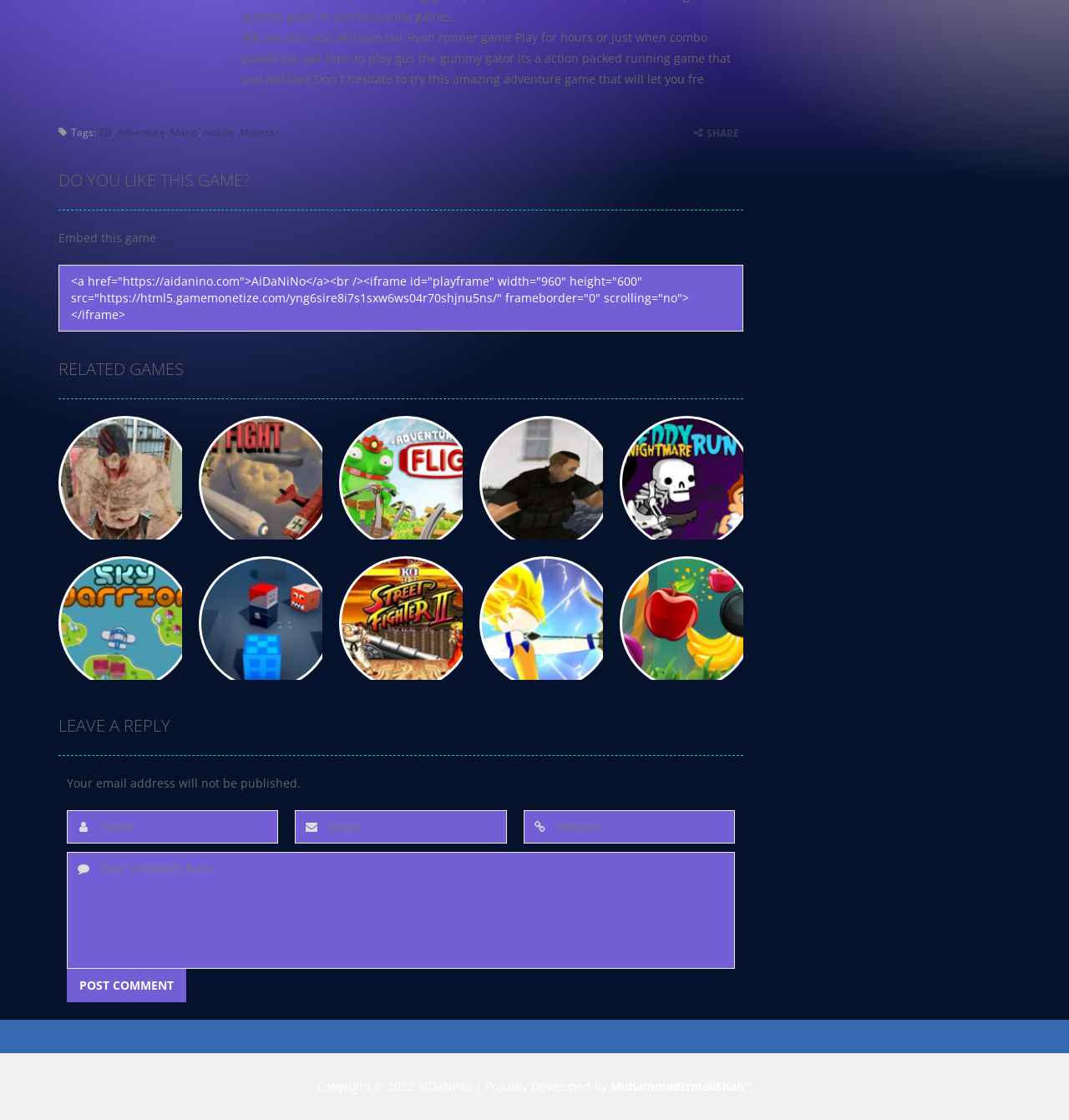Locate the bounding box coordinates for the element described below: "Fruit Cutting". The coordinates must be four float values between 0 and 1, formatted as [left, top, right, bottom].

[0.588, 0.678, 0.656, 0.693]